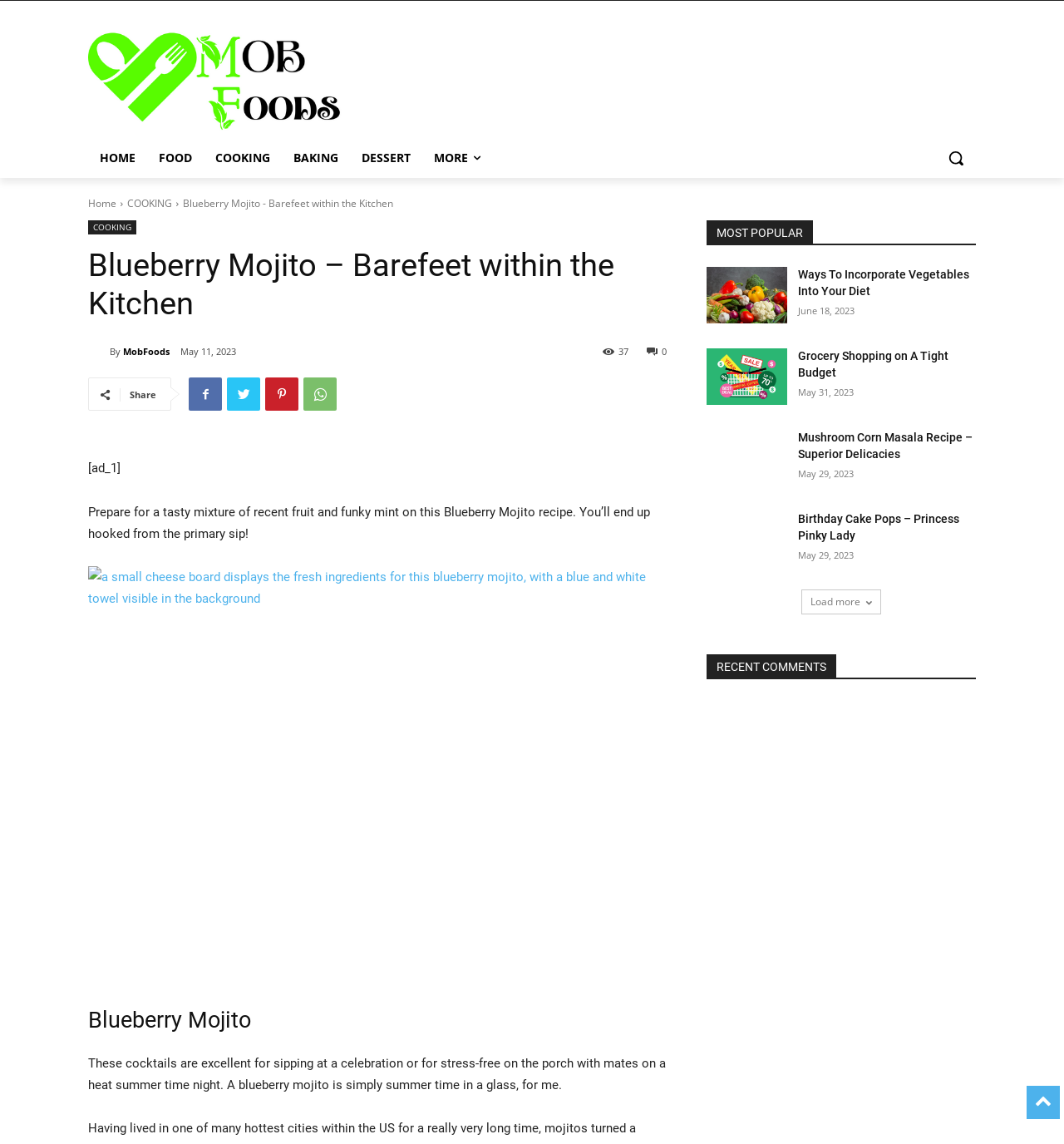Can you find the bounding box coordinates for the element to click on to achieve the instruction: "Click the 'HOME' link"?

[0.083, 0.121, 0.138, 0.156]